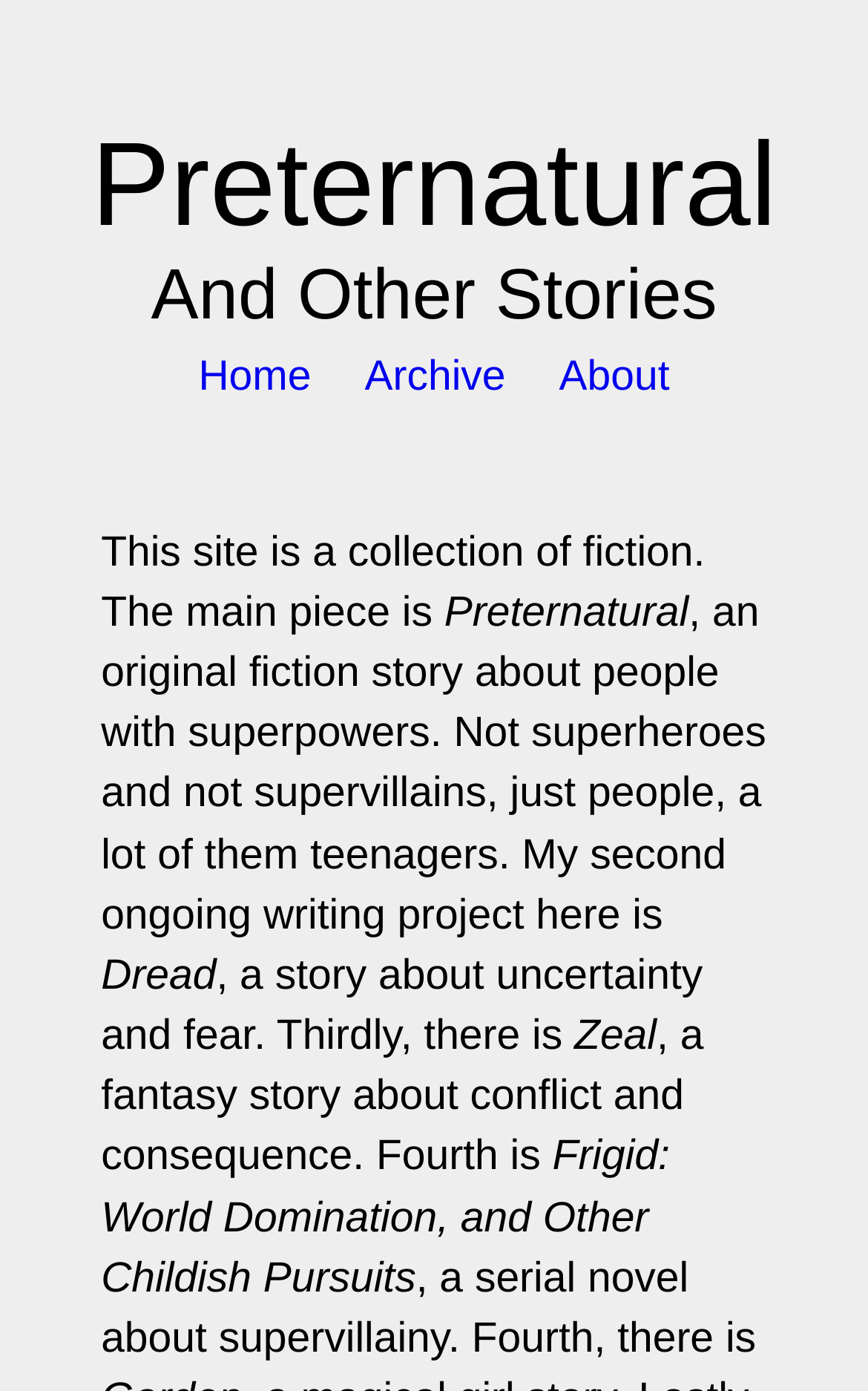Give a one-word or one-phrase response to the question:
What is the tone of the story 'Dread'?

Uncertainty and fear